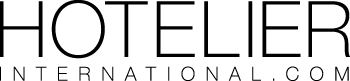From the details in the image, provide a thorough response to the question: What industry does the publication cater to?

The logo and the description of the publication suggest that it focuses on providing insights, trends, and news relevant to hotels and resorts worldwide, which indicates that it caters to the hospitality industry.